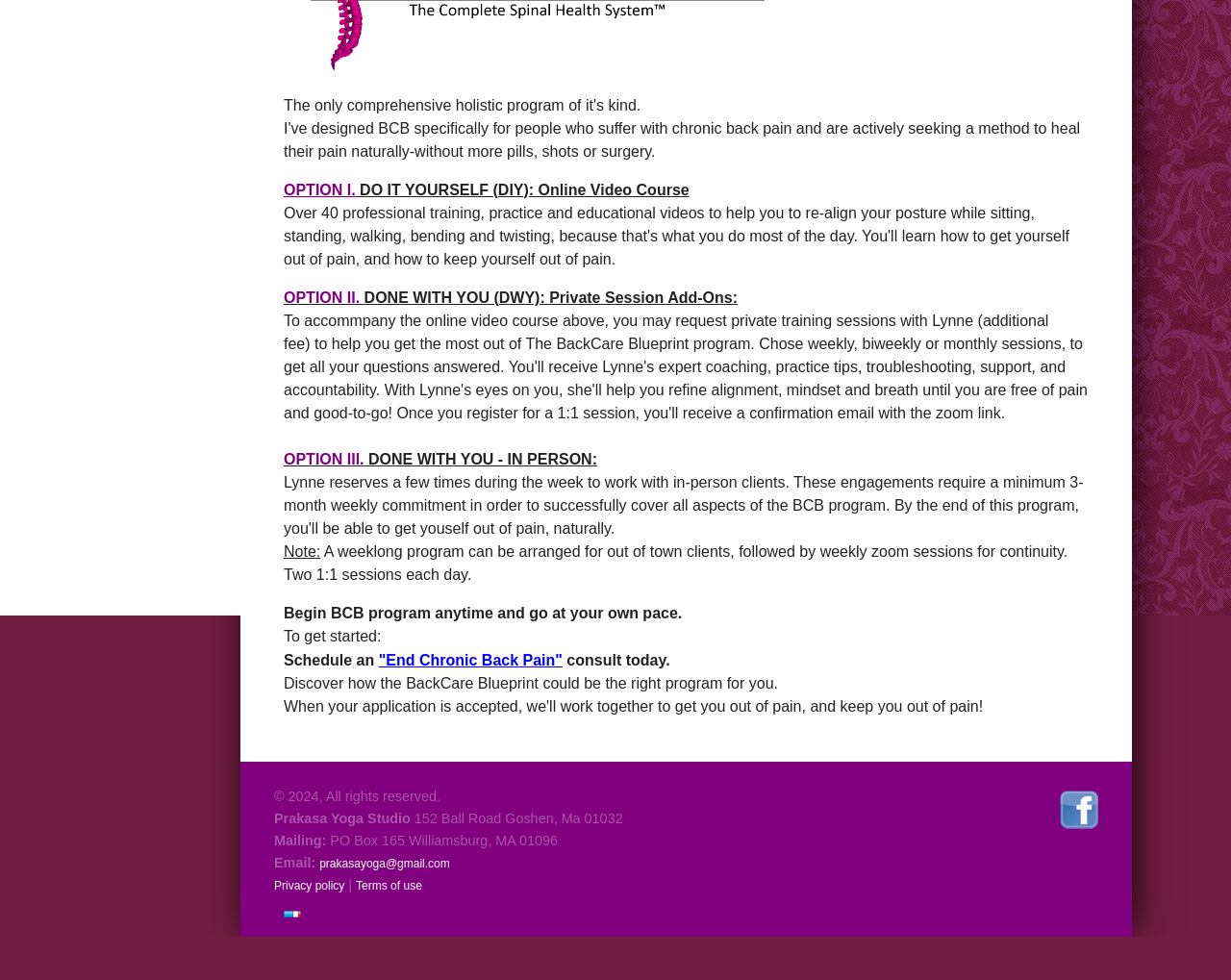Locate the UI element described as follows: "prakasayoga@gmail.com". Return the bounding box coordinates as four float numbers between 0 and 1 in the order [left, top, right, bottom].

[0.26, 0.874, 0.365, 0.888]